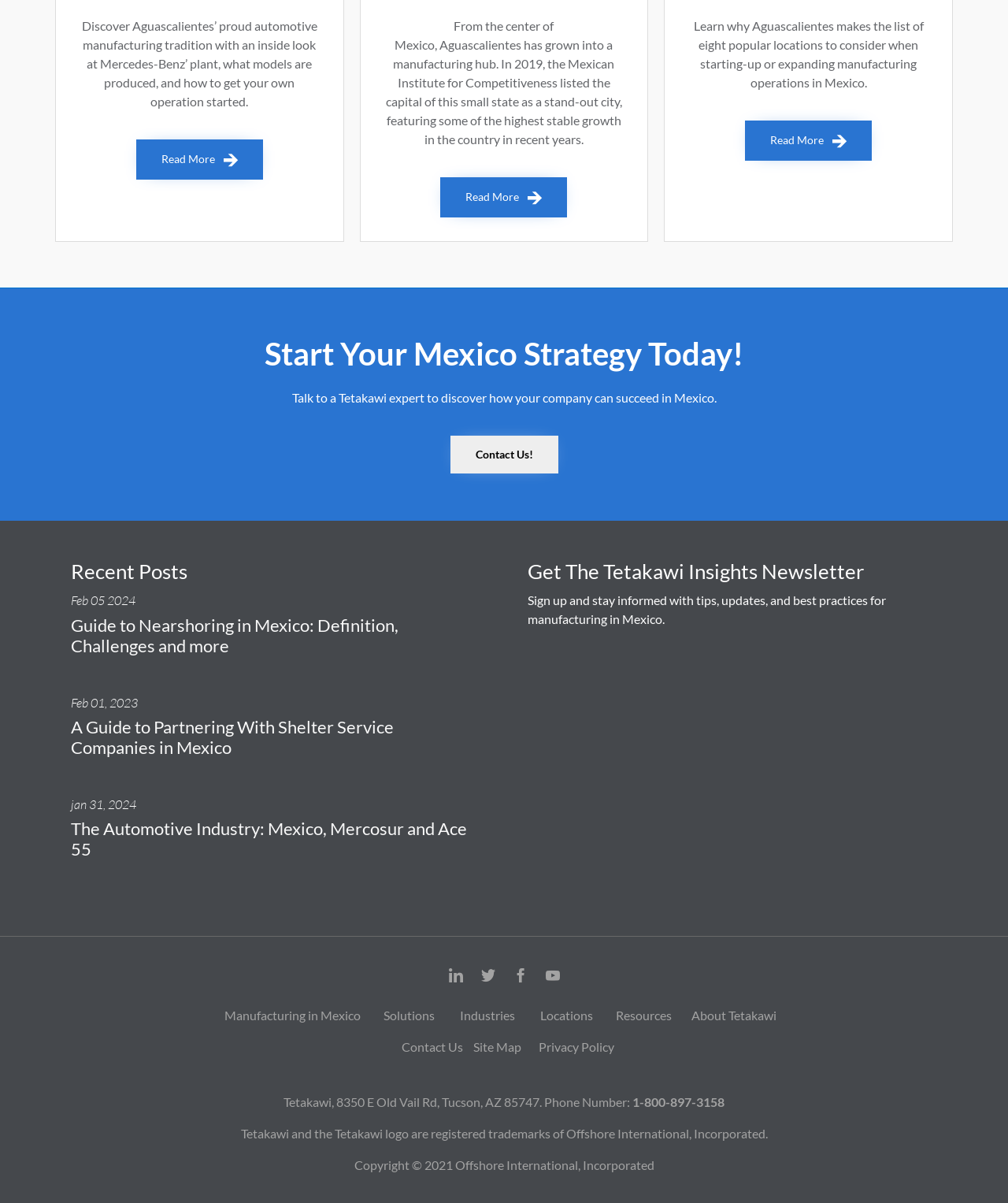Bounding box coordinates should be provided in the format (top-left x, top-left y, bottom-right x, bottom-right y) with all values between 0 and 1. Identify the bounding box for this UI element: Resources

[0.611, 0.837, 0.666, 0.85]